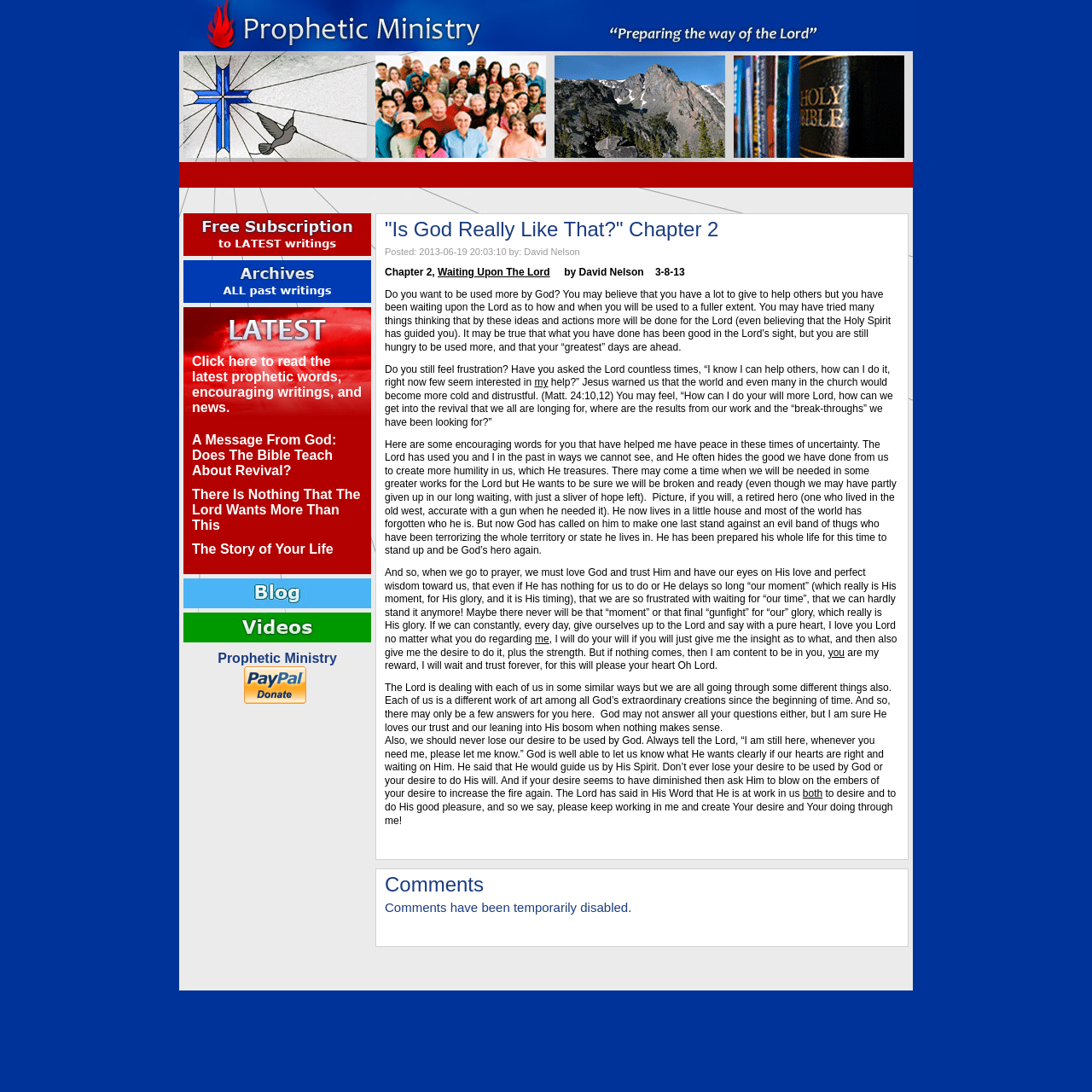Please answer the following question using a single word or phrase: 
How can one make payments?

With PayPal